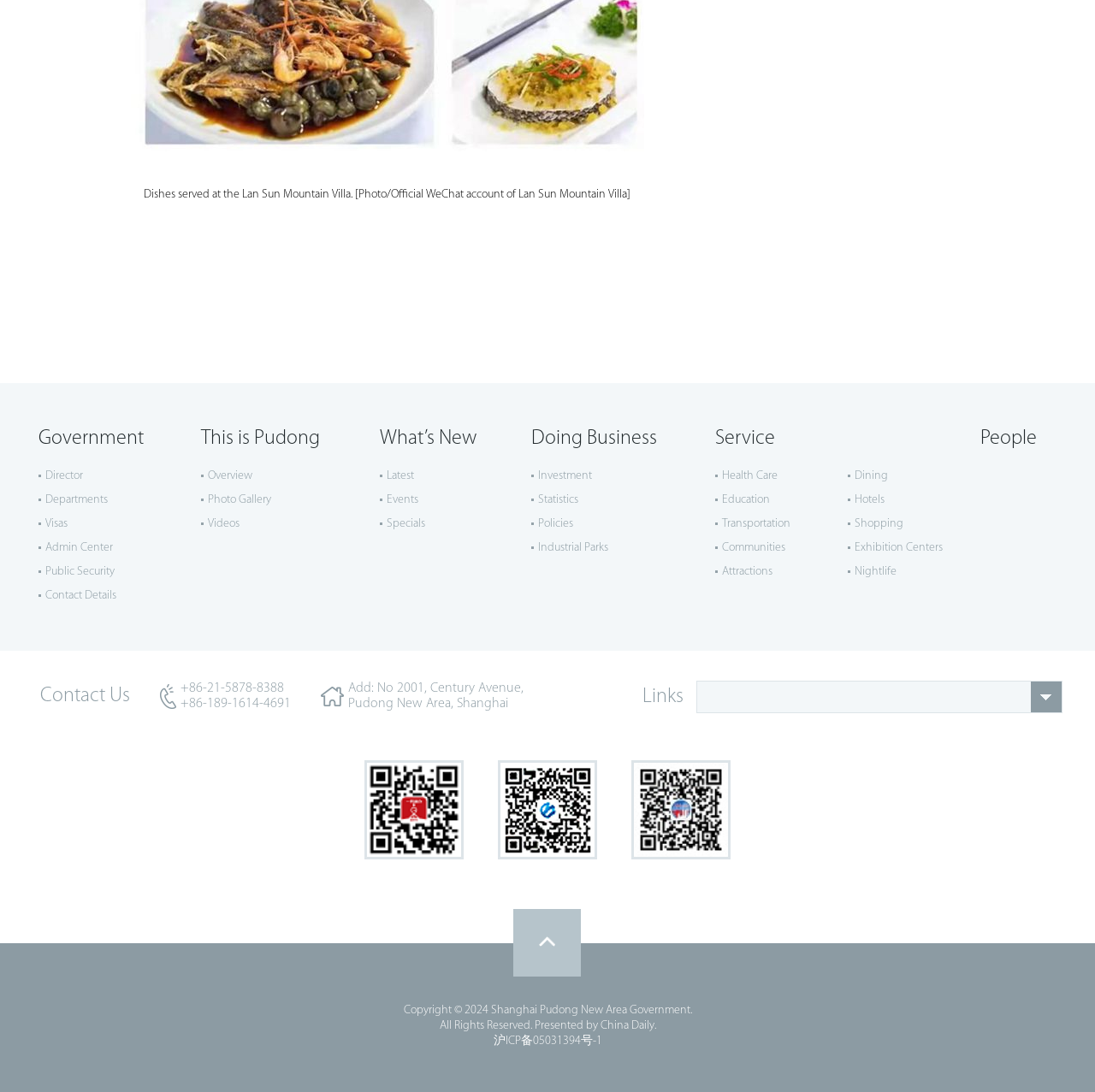What is the name of the mountain villa?
Answer the question with a single word or phrase by looking at the picture.

Lan Sun Mountain Villa